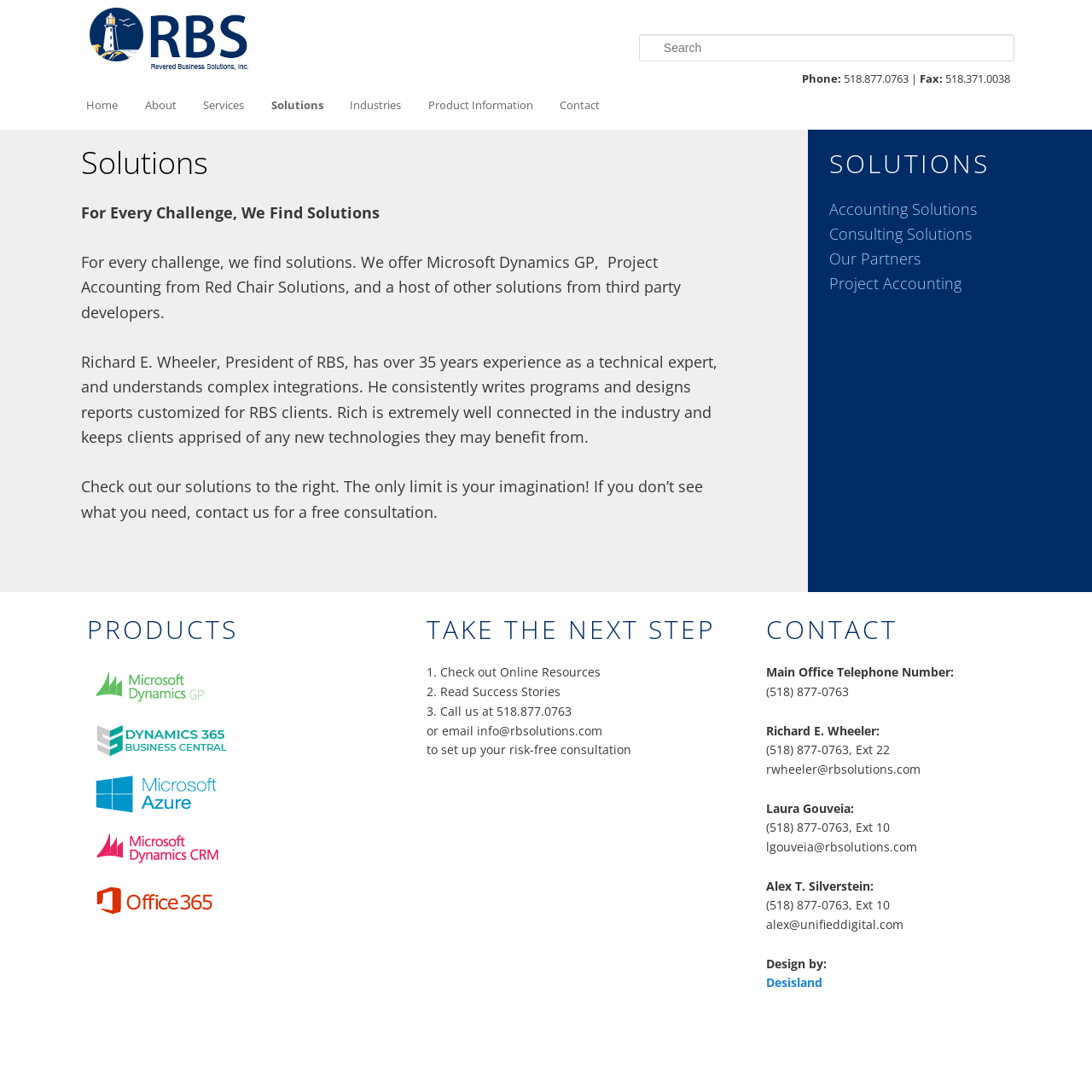Give an in-depth explanation of the webpage layout and content.

The webpage is about RBS Solutions, a company that offers various solutions and services. At the top of the page, there is a logo image and a navigation menu with links to different sections of the website, including Home, About, Services, Solutions, Industries, Product Information, and Contact.

Below the navigation menu, there is a search box and a table with contact information, including phone and fax numbers. On the right side of the page, there is a section with a heading "SOLUTIONS" and links to different solution categories, such as Accounting Solutions, Consulting Solutions, and Project Accounting.

The main content of the page is divided into three sections. The first section has a heading "Solutions" and describes the company's approach to finding solutions for its clients. The second section has a heading "PRODUCTS" and displays a series of images with links to different products. The third section has a heading "TAKE THE NEXT STEP" and provides instructions on how to proceed, including checking out online resources, reading success stories, and contacting the company for a consultation.

At the bottom of the page, there is a section with contact information, including phone numbers, email addresses, and a mailing address. There is also a section with a heading "CONTACT" that provides additional contact information for specific individuals within the company.